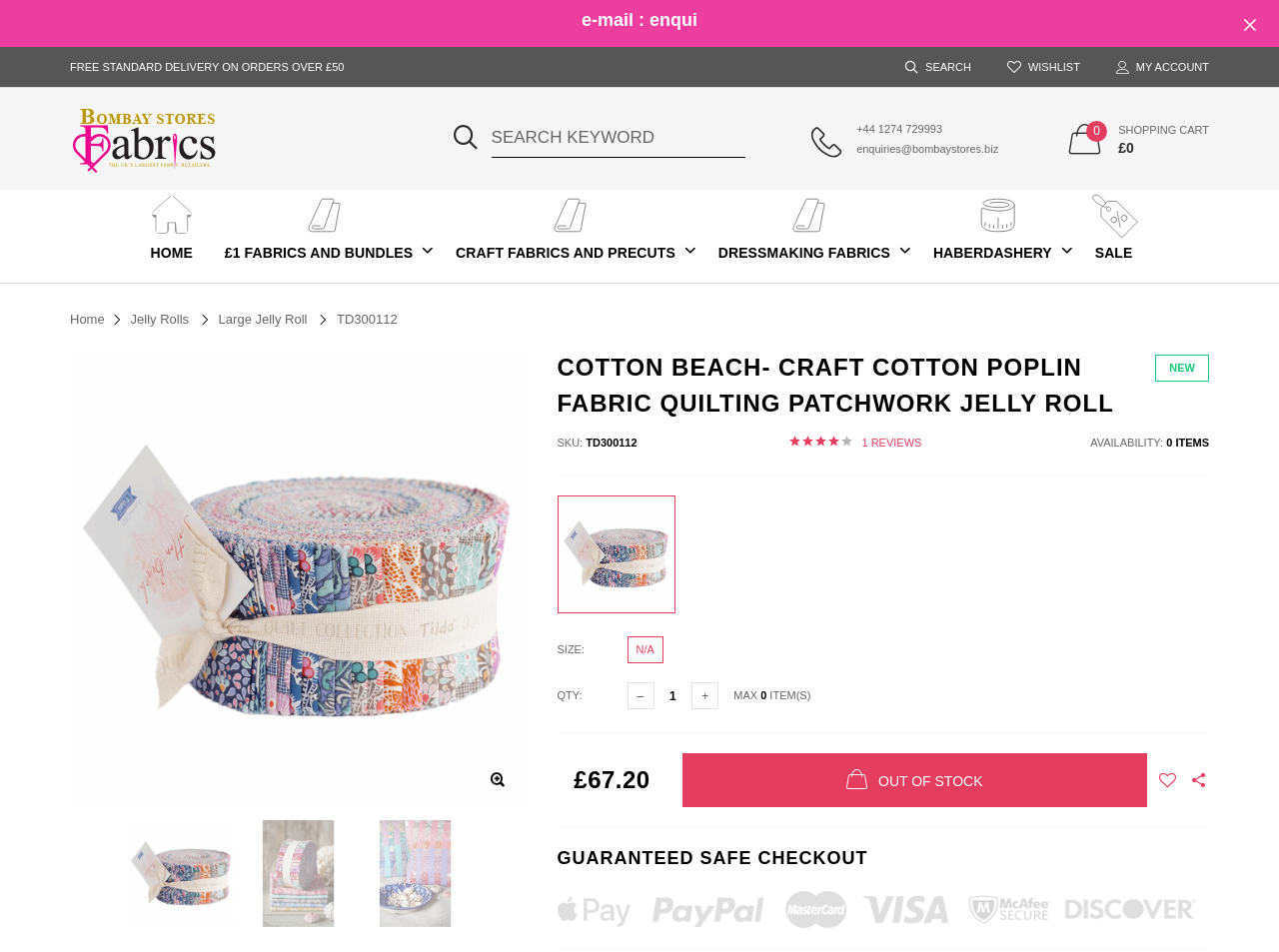Please locate the bounding box coordinates for the element that should be clicked to achieve the following instruction: "search for a keyword". Ensure the coordinates are given as four float numbers between 0 and 1, i.e., [left, top, right, bottom].

[0.384, 0.124, 0.583, 0.166]